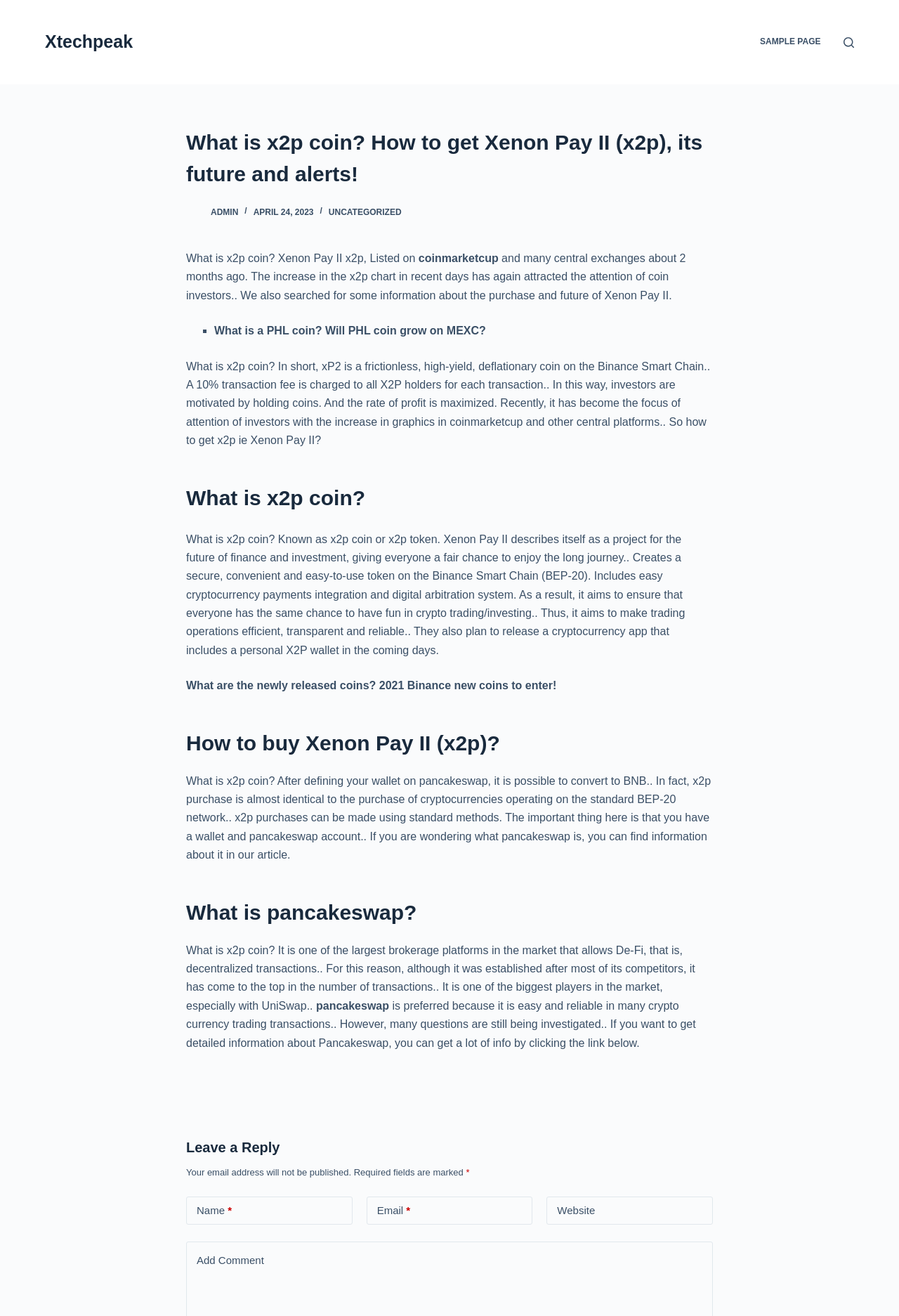Locate the bounding box coordinates of the element to click to perform the following action: 'Enter your name'. The coordinates should be given as four float values between 0 and 1, in the form of [left, top, right, bottom].

[0.207, 0.909, 0.392, 0.931]